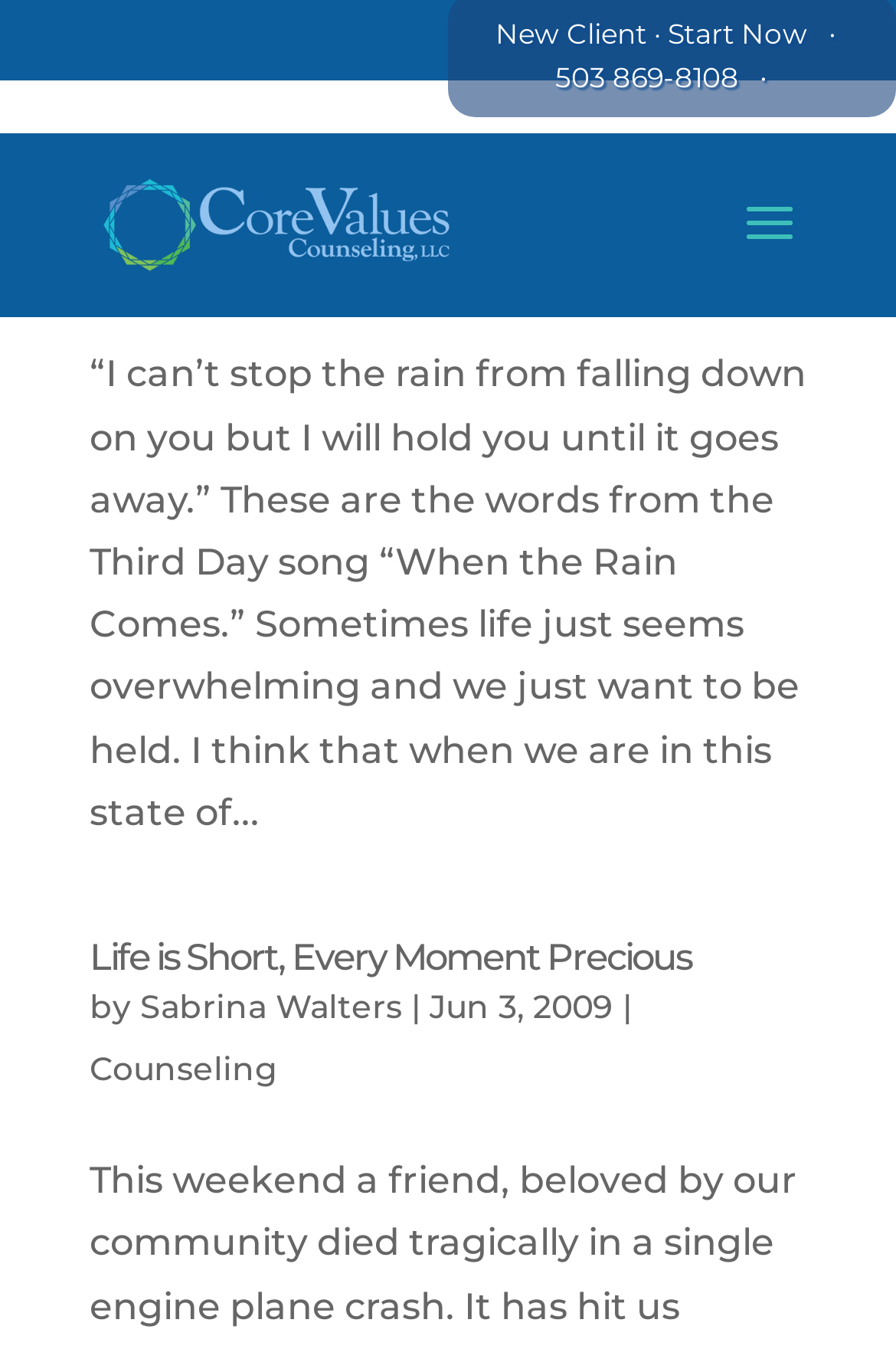What is the name of the counseling service mentioned on the webpage?
Answer with a single word or short phrase according to what you see in the image.

Core Values Counseling